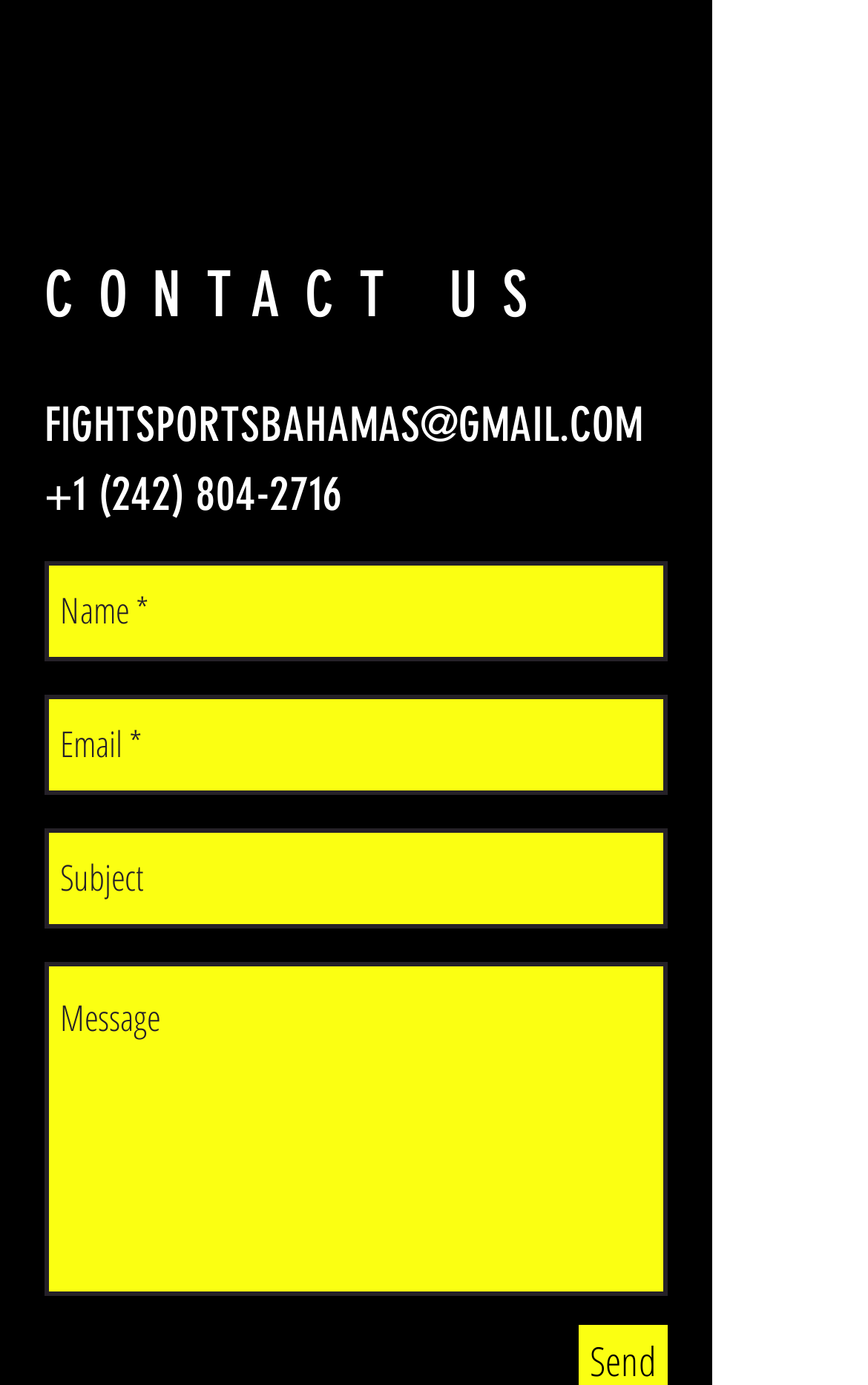Carefully examine the image and provide an in-depth answer to the question: How many links are on the webpage?

I counted the number of link elements on the webpage, which are the 'FIGHTSPORTSBAHAMAS@GMAIL.COM' and '+1 (242) 804-2716' links. There are two of them.